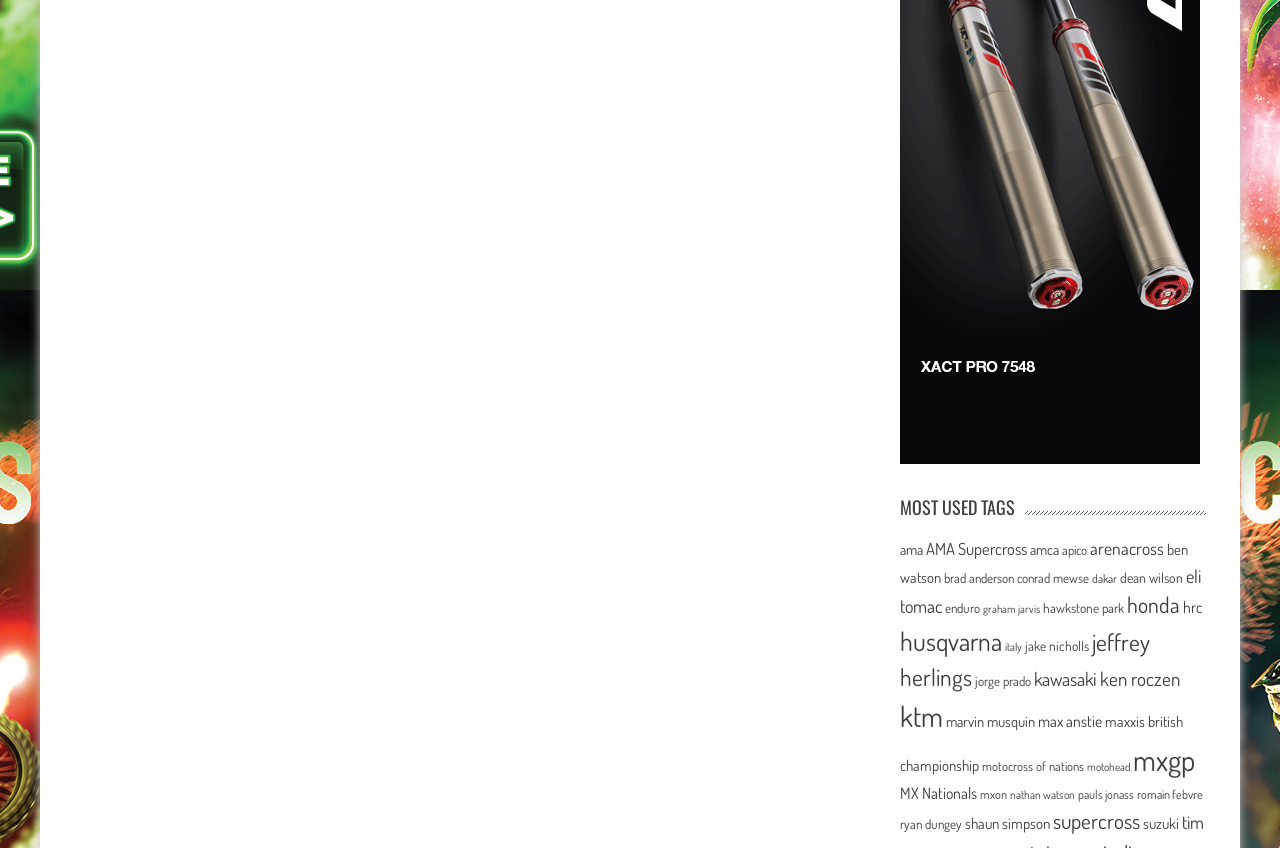What is the tag with the most items?
Offer a detailed and exhaustive answer to the question.

I looked at the number of items in parentheses for each link and found that 'ktm' has the highest number, which is 407 items.